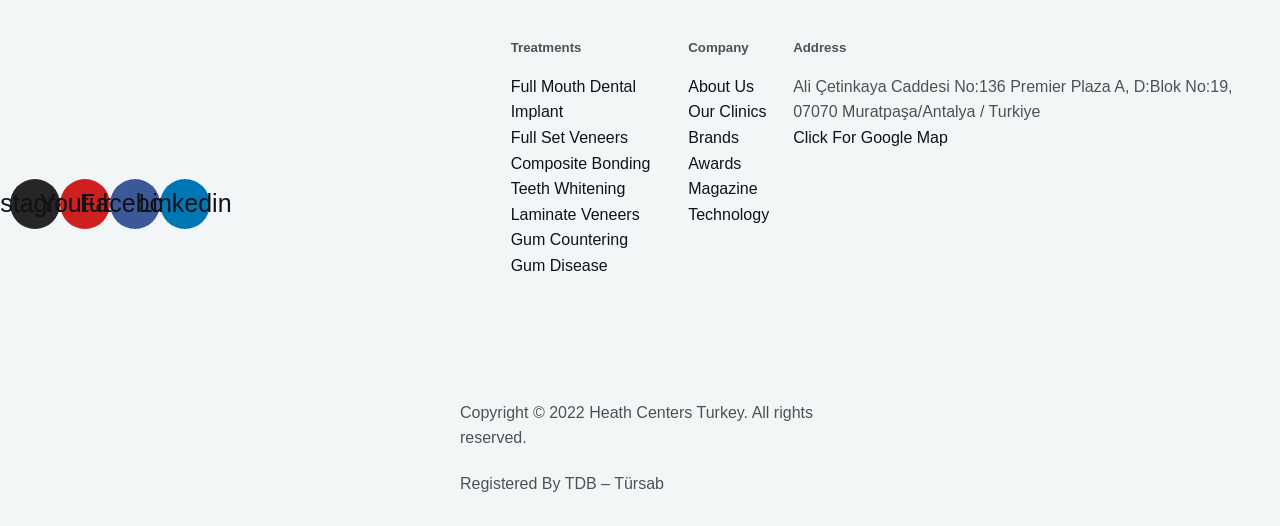Please find and report the bounding box coordinates of the element to click in order to perform the following action: "Learn more about the company". The coordinates should be expressed as four float numbers between 0 and 1, in the format [left, top, right, bottom].

[0.538, 0.148, 0.589, 0.18]